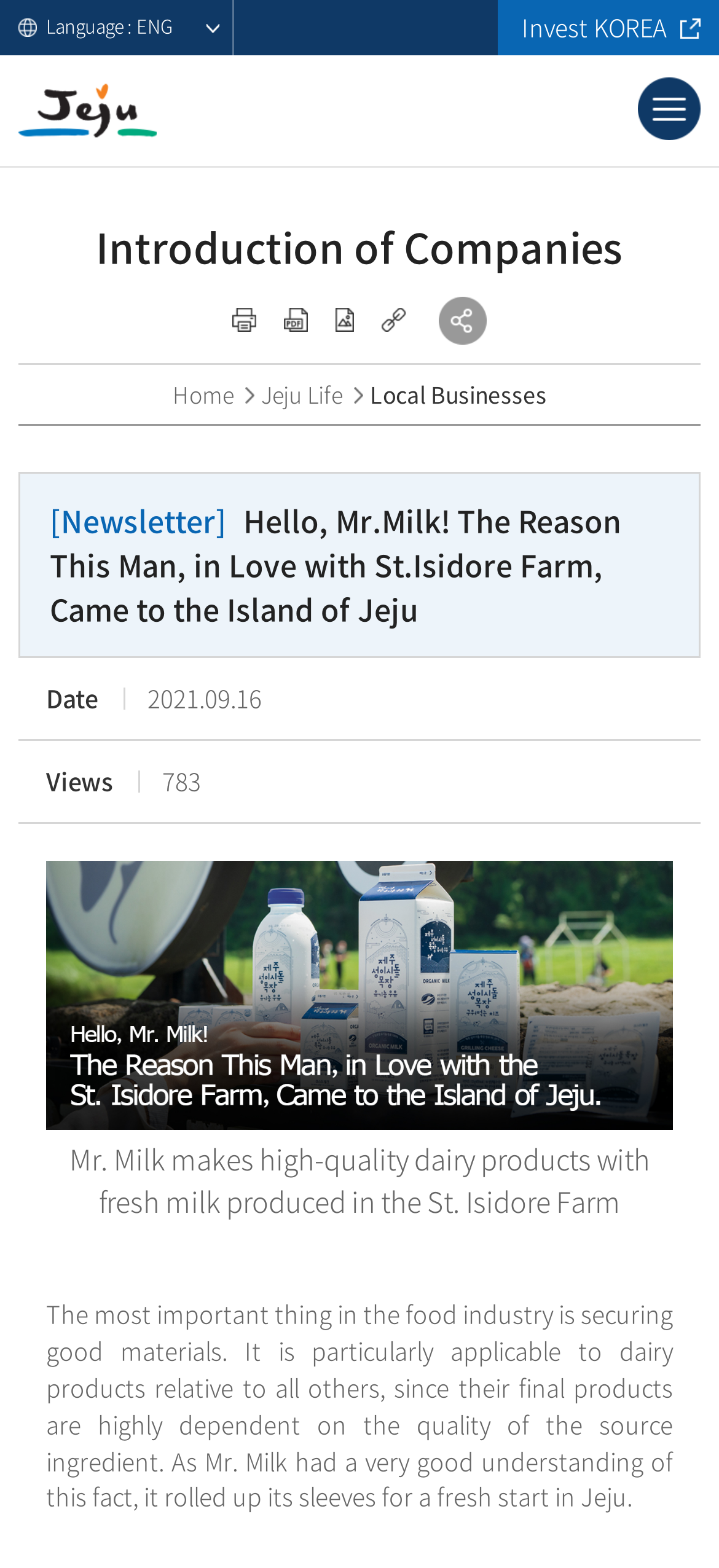Using the element description name="zip_code" placeholder="Zip Code", predict the bounding box coordinates for the UI element. Provide the coordinates in (top-left x, top-left y, bottom-right x, bottom-right y) format with values ranging from 0 to 1.

None